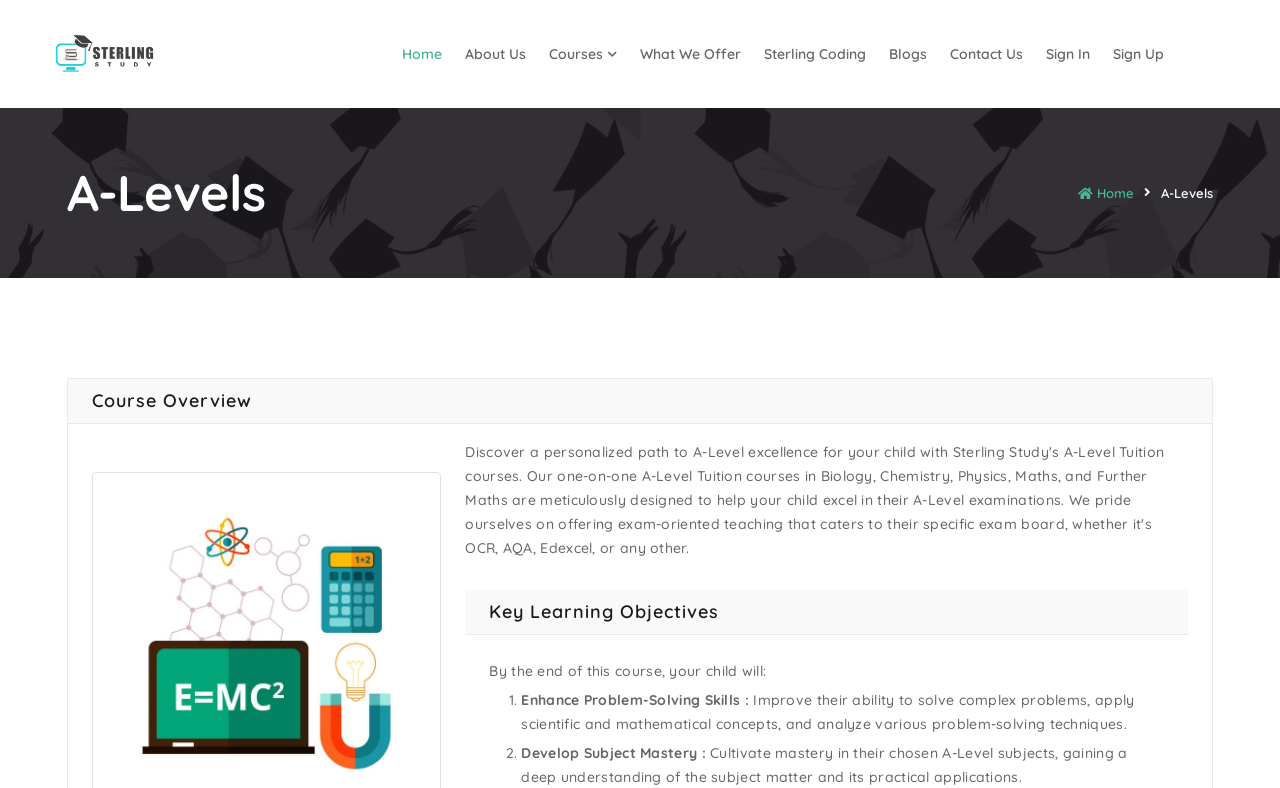What is the role of the 'Courses' button?
Using the image, answer in one word or phrase.

To access course options